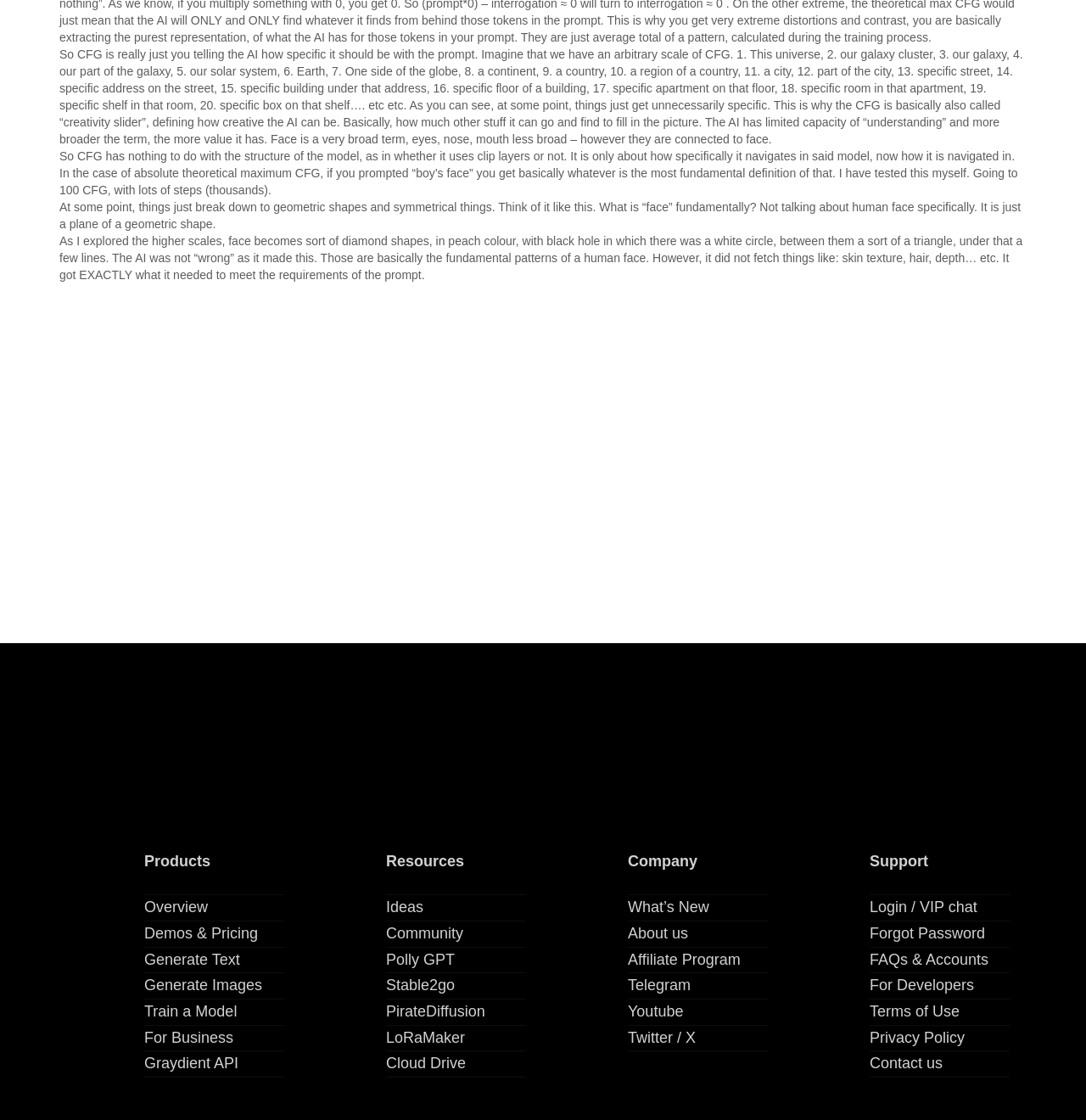What is the fundamental definition of a face?
Provide an in-depth and detailed explanation in response to the question.

According to the text, the fundamental definition of a face is not specific to a human face, but rather a plane of a geometric shape. This is evident from the example where the AI generated a face as a diamond shape with a black hole and a white circle.